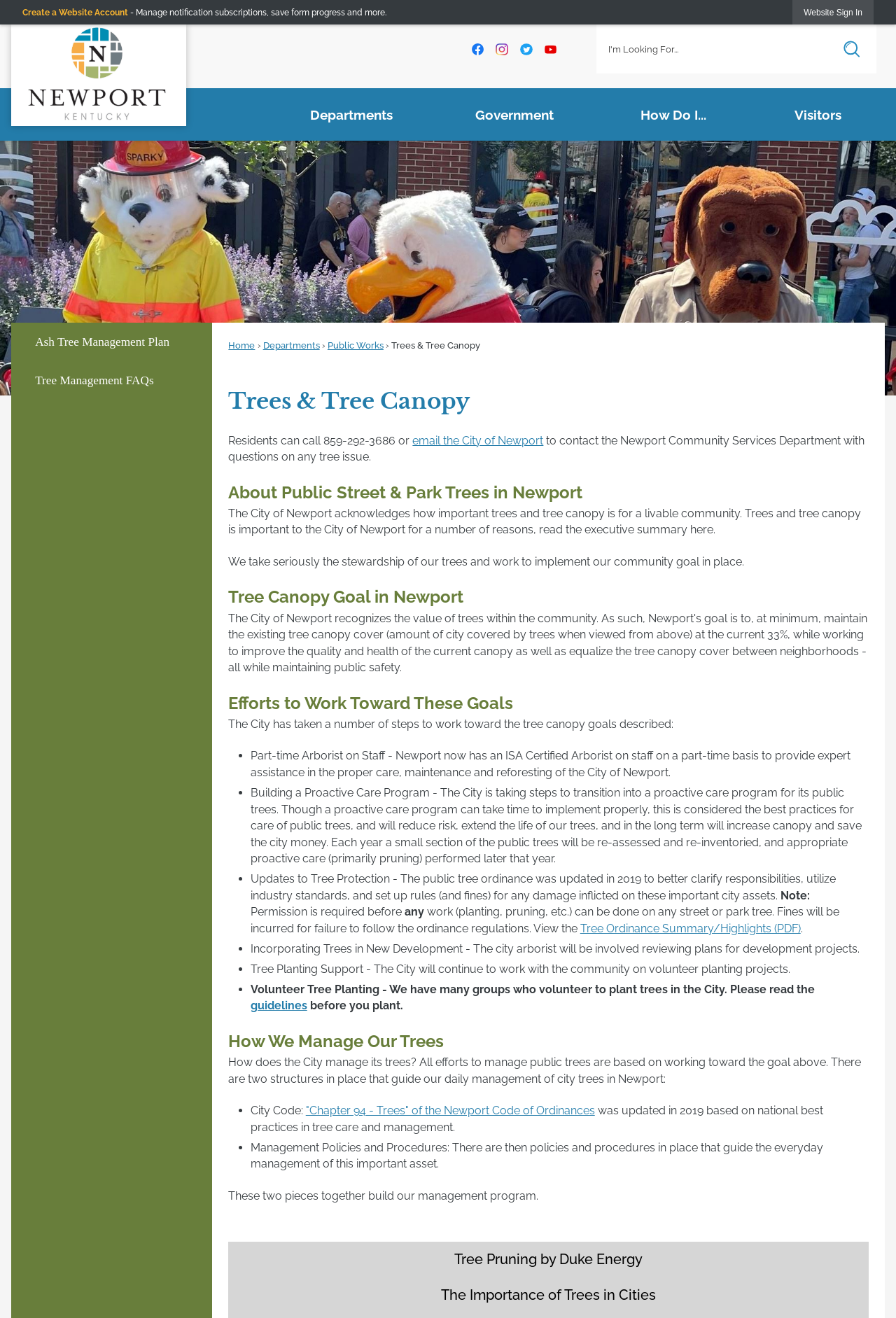Please provide a comprehensive response to the question below by analyzing the image: 
What is the purpose of the City's tree management program?

The City's tree management program is guided by the goal of creating a livable community, which is stated in the section 'About Public Street & Park Trees in Newport'. The program is designed to manage public trees in a way that supports this goal.